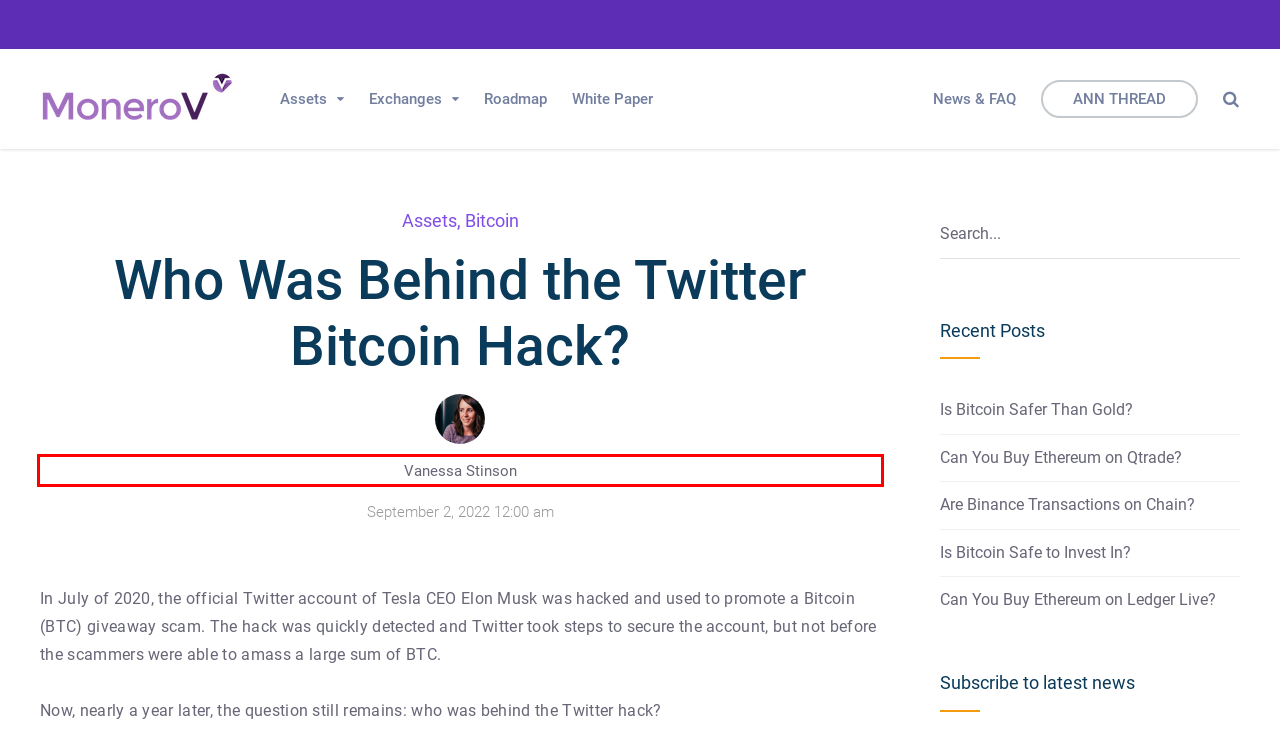Observe the webpage screenshot and focus on the red bounding box surrounding a UI element. Choose the most appropriate webpage description that corresponds to the new webpage after clicking the element in the bounding box. Here are the candidates:
A. Vanessa Stinson | MoneroV
B. Exchanges | MoneroV
C. Can You Buy Ethereum on Ledger Live? | MoneroV
D. Is Bitcoin Safer Than Gold? | MoneroV
E. Bitcoin | MoneroV
F. Are Binance Transactions on Chain? | MoneroV
G. Updates and Faq | MoneroV
H. Can You Buy Ethereum on Qtrade? | MoneroV

A